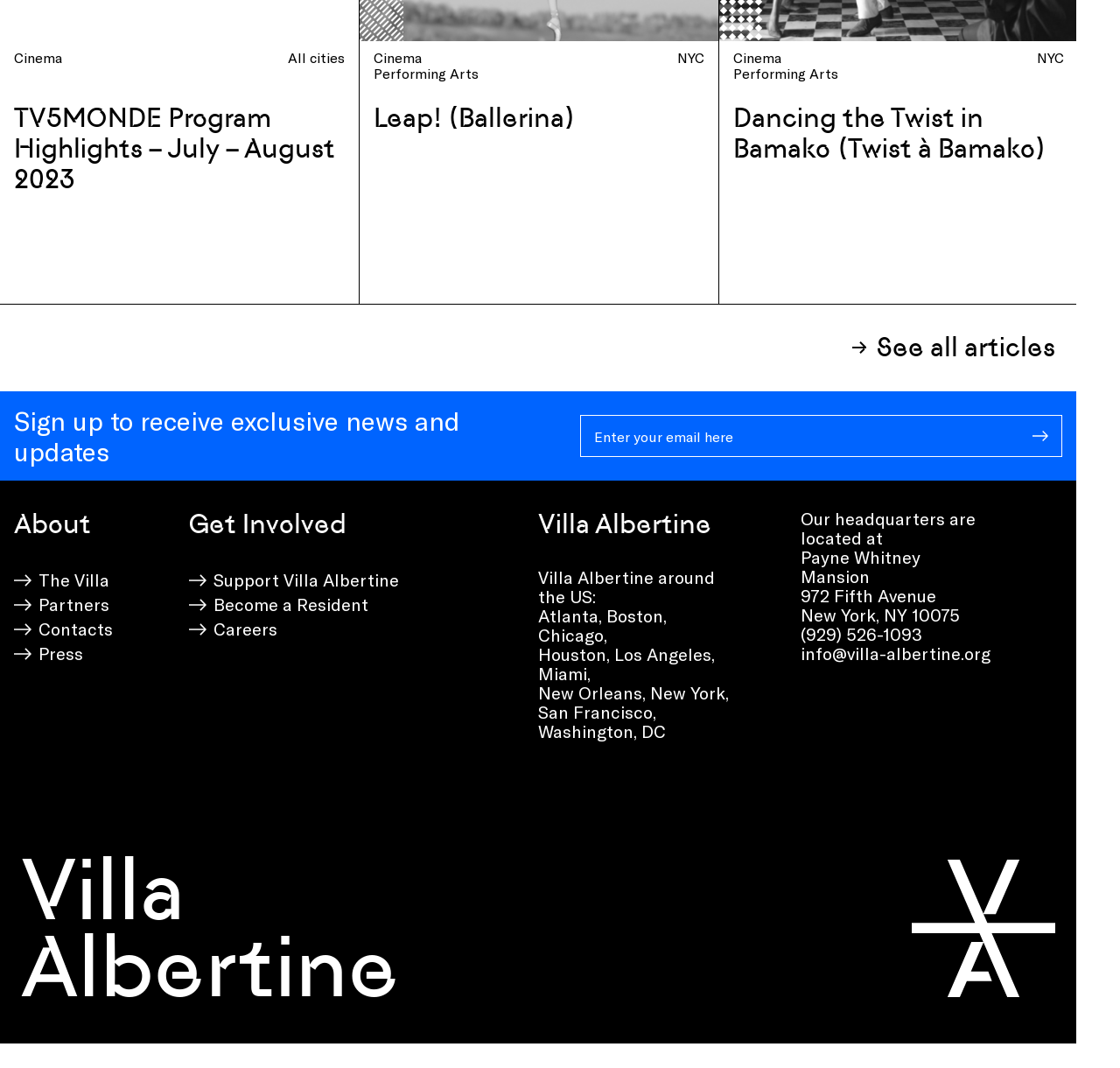What is the address of the Payne Whitney Mansion?
Based on the image, provide a one-word or brief-phrase response.

972 Fifth Avenue